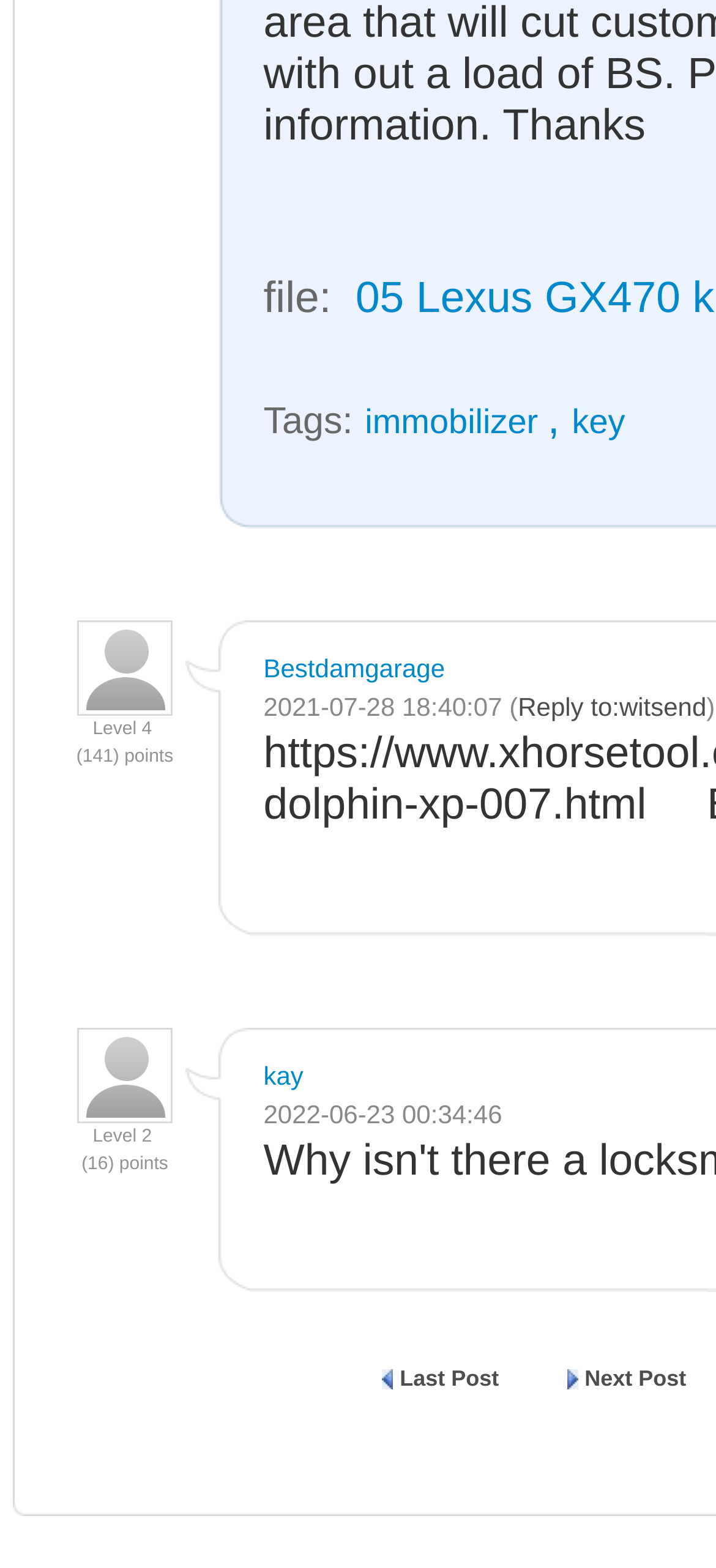Determine the bounding box coordinates of the section to be clicked to follow the instruction: "Click on the 'immobilizer' tag". The coordinates should be given as four float numbers between 0 and 1, formatted as [left, top, right, bottom].

[0.51, 0.252, 0.765, 0.284]